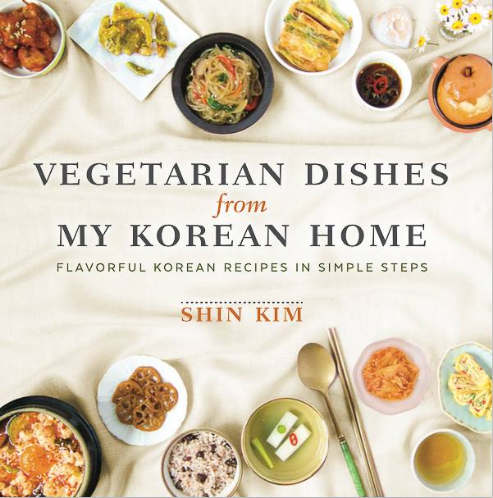What is the author's name?
Provide an in-depth and detailed explanation in response to the question.

The author's name, Shin Kim, is prominently displayed below the title of the cookbook, indicating that the book is written by this person.